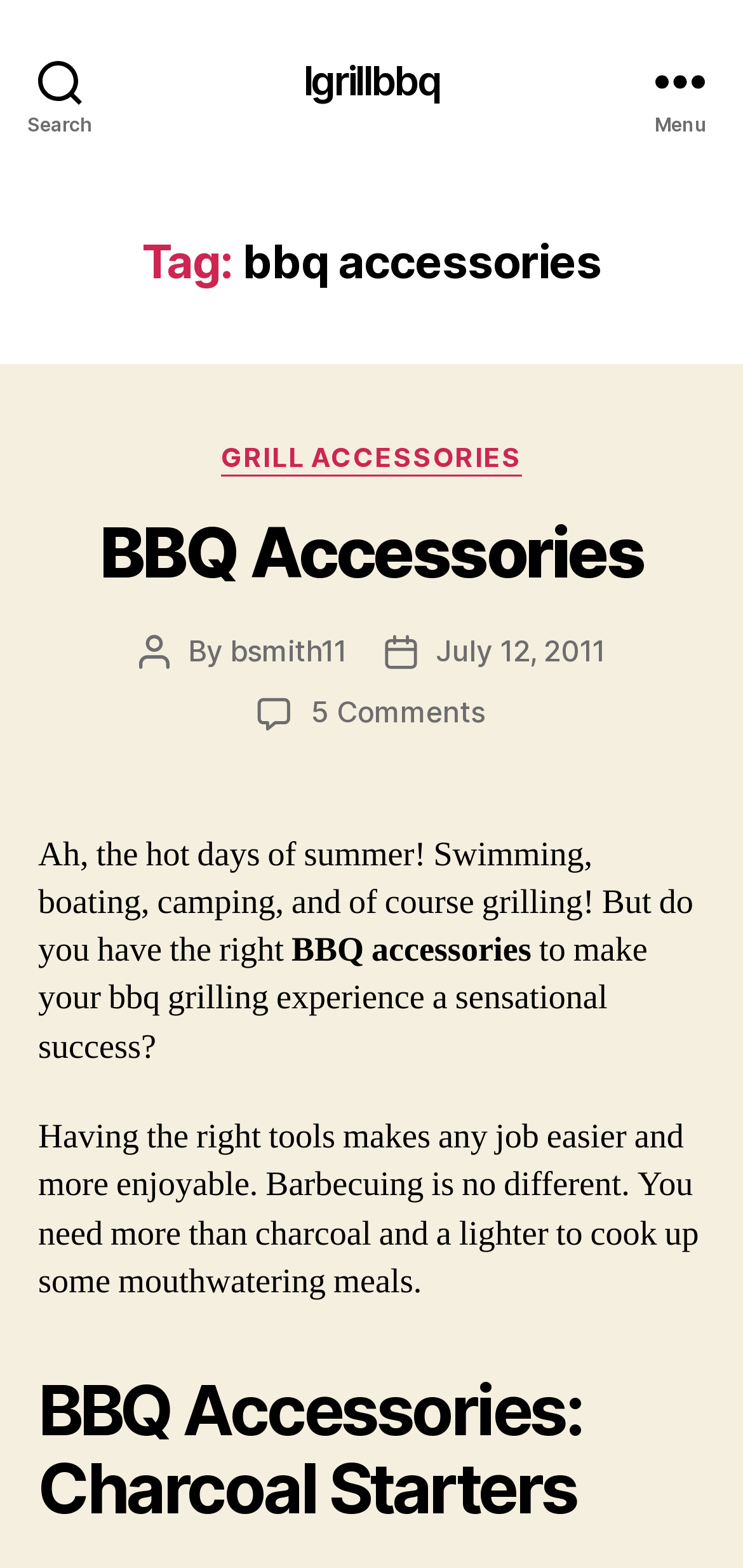Give a detailed explanation of the elements present on the webpage.

The webpage is about BBQ accessories, specifically focusing on the importance of having the right tools for a successful grilling experience. At the top left, there is a search button, and next to it, a link to "Igrillbbq". On the top right, there is a menu button. 

Below the top navigation, there is a header section that spans the entire width of the page. It contains a heading that reads "Tag: bbq accessories" and another section with a heading "BBQ Accessories". 

Underneath, there are links to categories, including "GRILL ACCESSORIES" and "BBQ Accessories". The main content of the page starts with a paragraph that talks about the importance of having the right BBQ accessories for a successful grilling experience. The text is divided into several sections, with headings that break up the content. 

One of the headings reads "BBQ Accessories: Charcoal Starters". The page also displays information about the post author, "bsmith11", and the post date, "July 12, 2011", as well as a link to "5 Comments on BBQ Accessories".